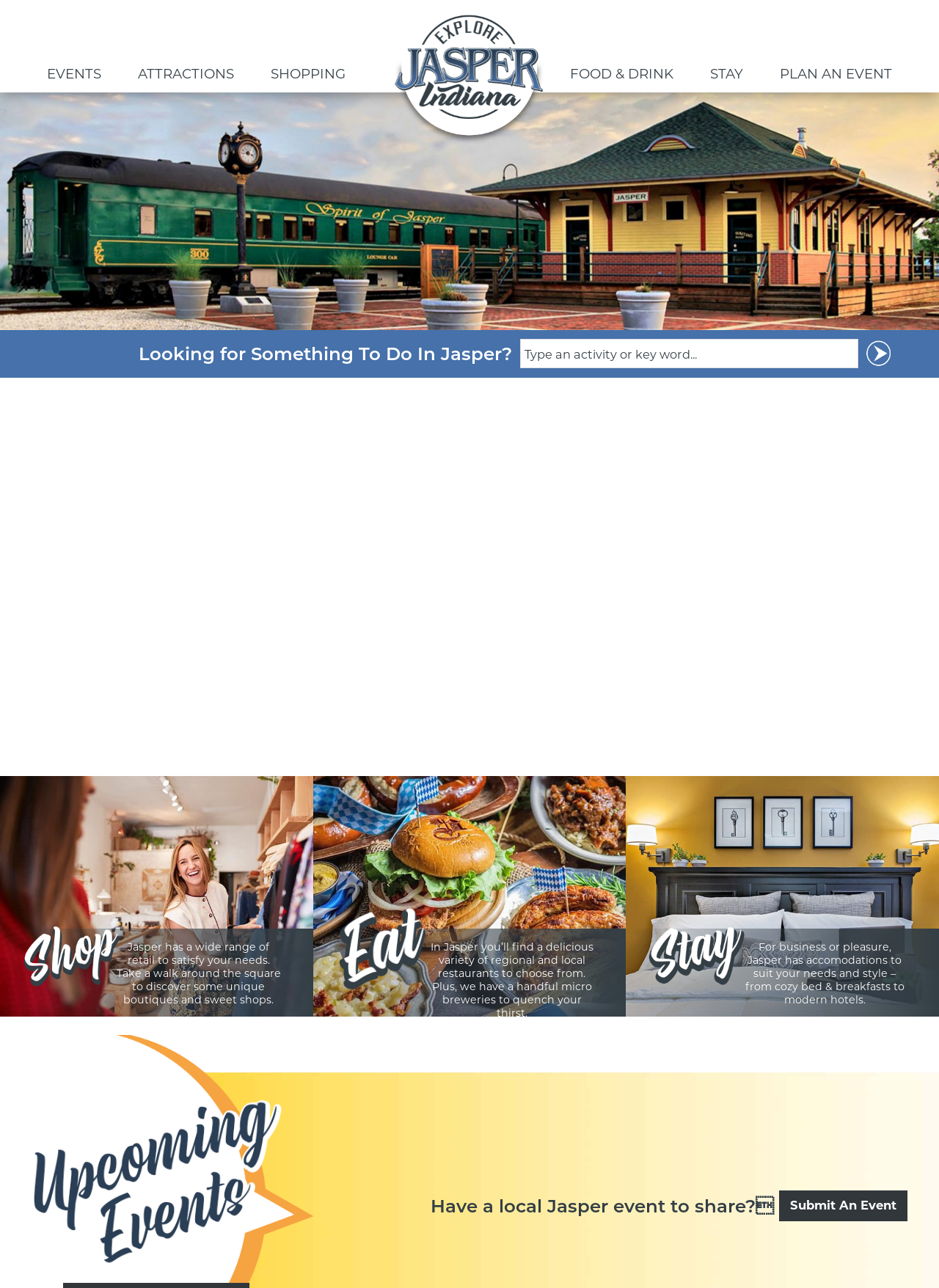Please determine the bounding box coordinates of the section I need to click to accomplish this instruction: "Learn about the City of Jasper".

[0.324, 0.498, 0.676, 0.518]